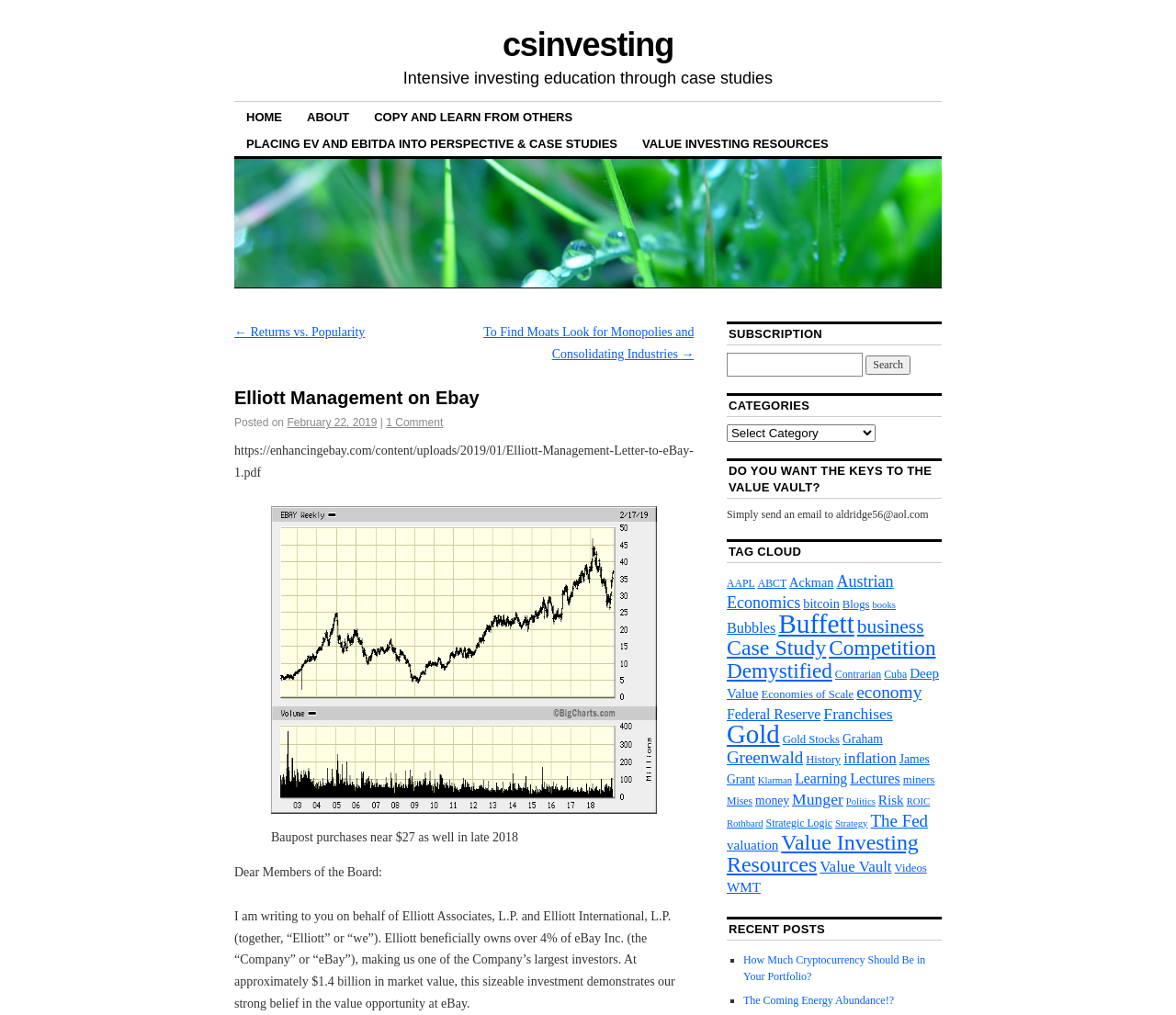Determine the bounding box coordinates of the clickable region to execute the instruction: "Click the 'VALUE INVESTING RESOURCES' link". The coordinates should be four float numbers between 0 and 1, denoted as [left, top, right, bottom].

[0.536, 0.127, 0.715, 0.154]